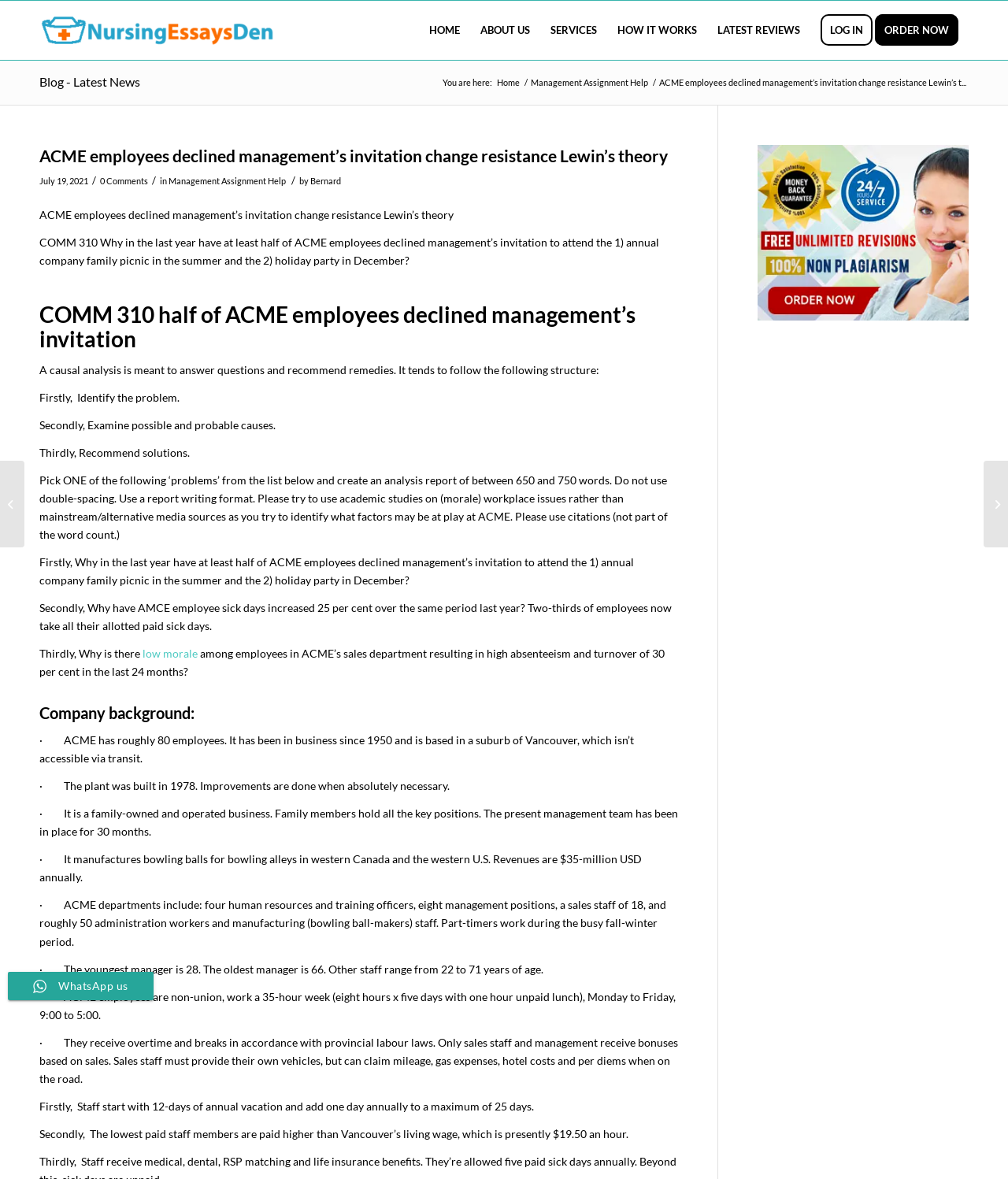Identify the bounding box for the given UI element using the description provided. Coordinates should be in the format (top-left x, top-left y, bottom-right x, bottom-right y) and must be between 0 and 1. Here is the description: Dansk Racismeforskning

None